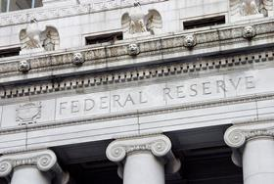Describe the image with as much detail as possible.

The image captures a close-up view of the iconic facade of the Federal Reserve building, prominently featuring the engraved words "FEDERAL RESERVE." The architectural design showcases classical elements, including ornate columns that lend an air of grandeur to this important financial institution. The Federal Reserve plays a pivotal role in the U.S. economy, overseeing monetary policy and maintaining financial stability. This image exemplifies the institution's historical significance and architectural elegance, serving as a symbol of economic governance and authority.